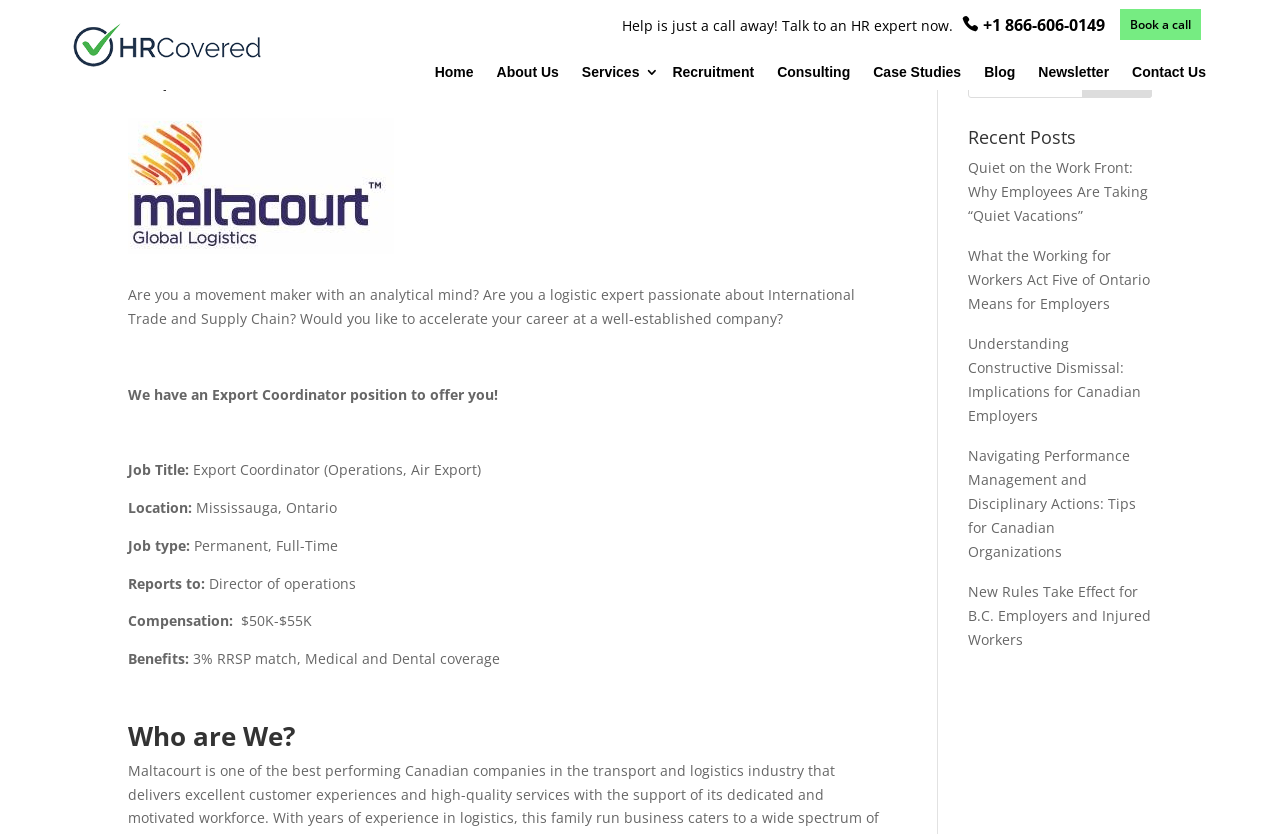What is the location of the job?
Answer briefly with a single word or phrase based on the image.

Mississauga, Ontario